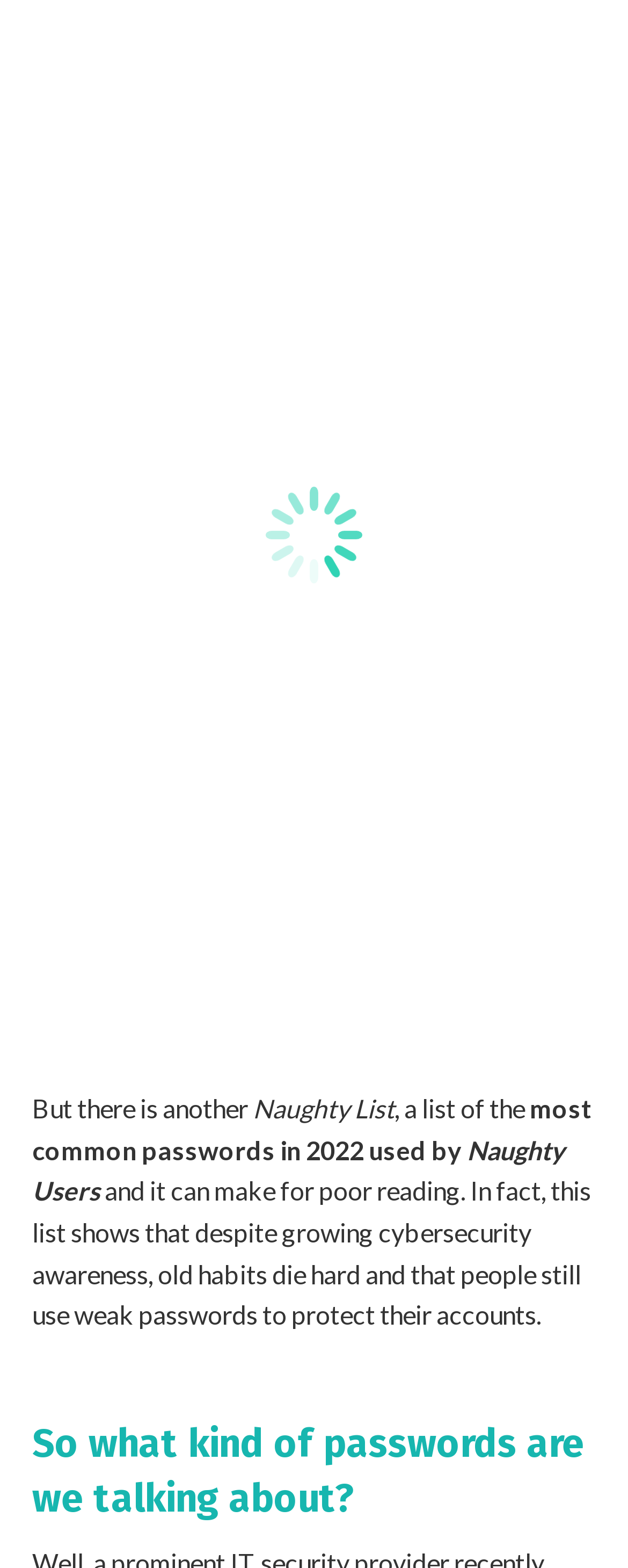Using the description "Go to Top", locate and provide the bounding box of the UI element.

[0.872, 0.631, 0.974, 0.672]